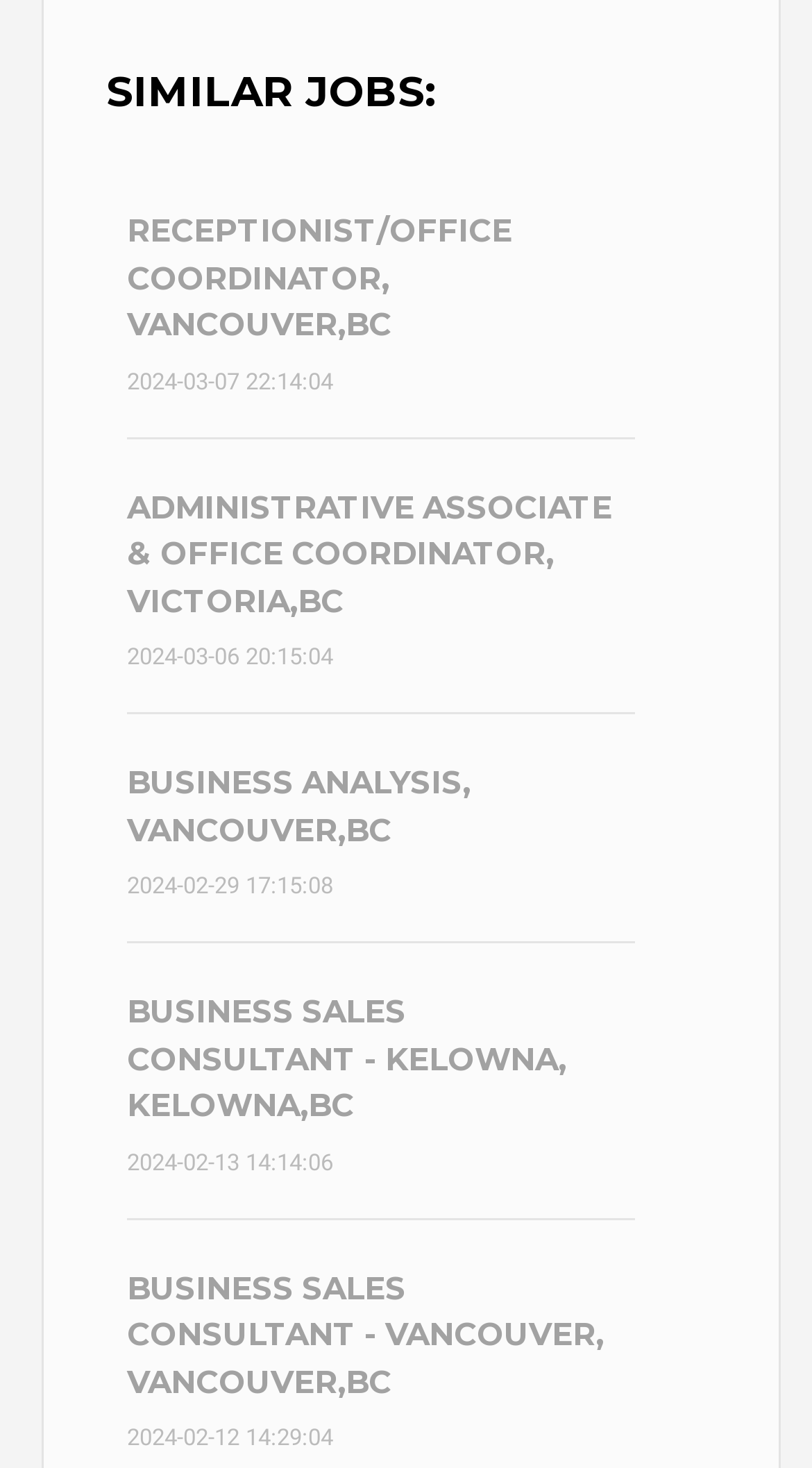What is the latest job posting date?
Look at the image and respond with a one-word or short-phrase answer.

2024-03-07